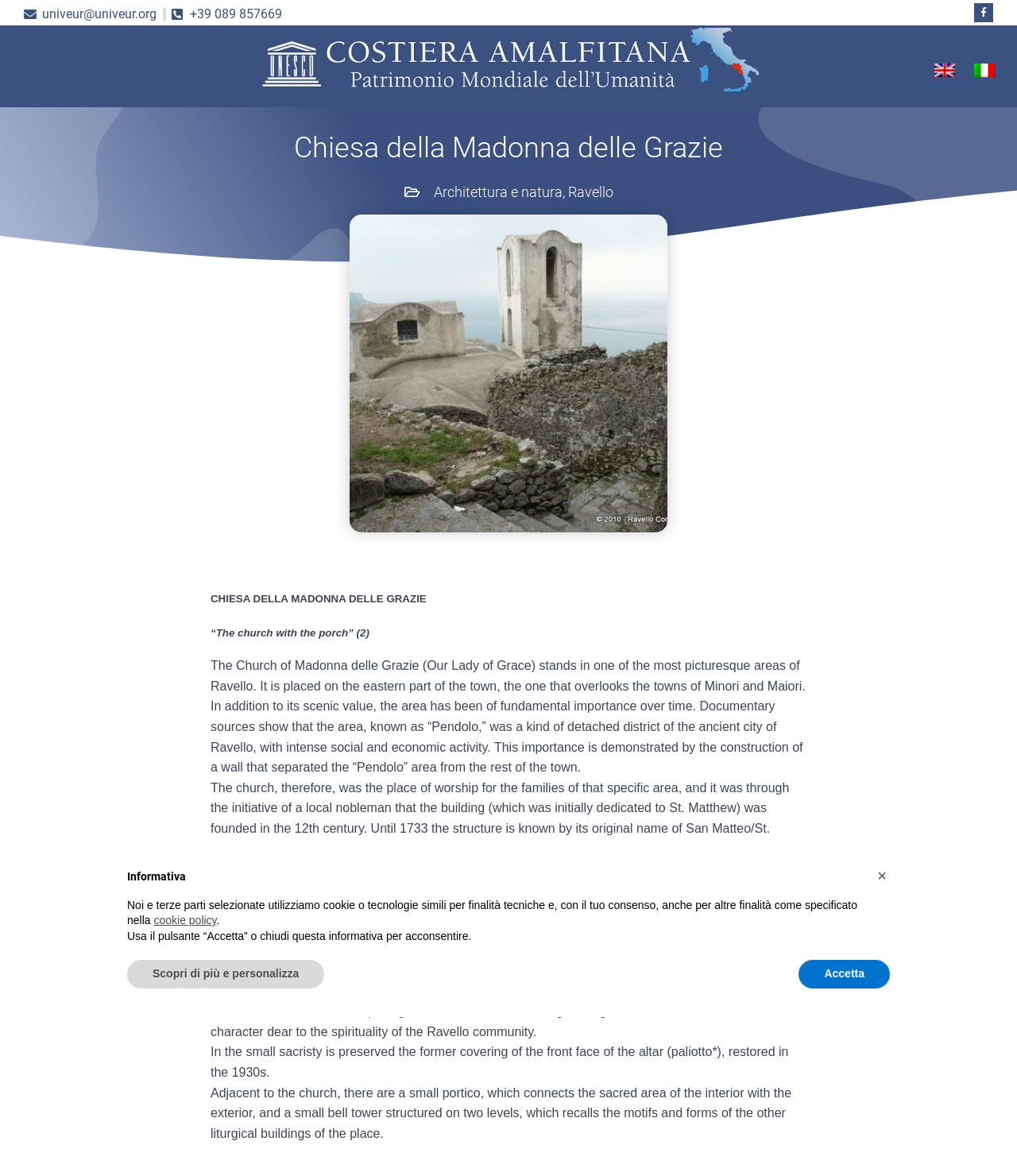Refer to the screenshot and give an in-depth answer to this question: In which century was the church founded?

According to the text on the webpage, the church was founded in the 12th century by a local nobleman. This information can be found in the paragraph that describes the history of the church.